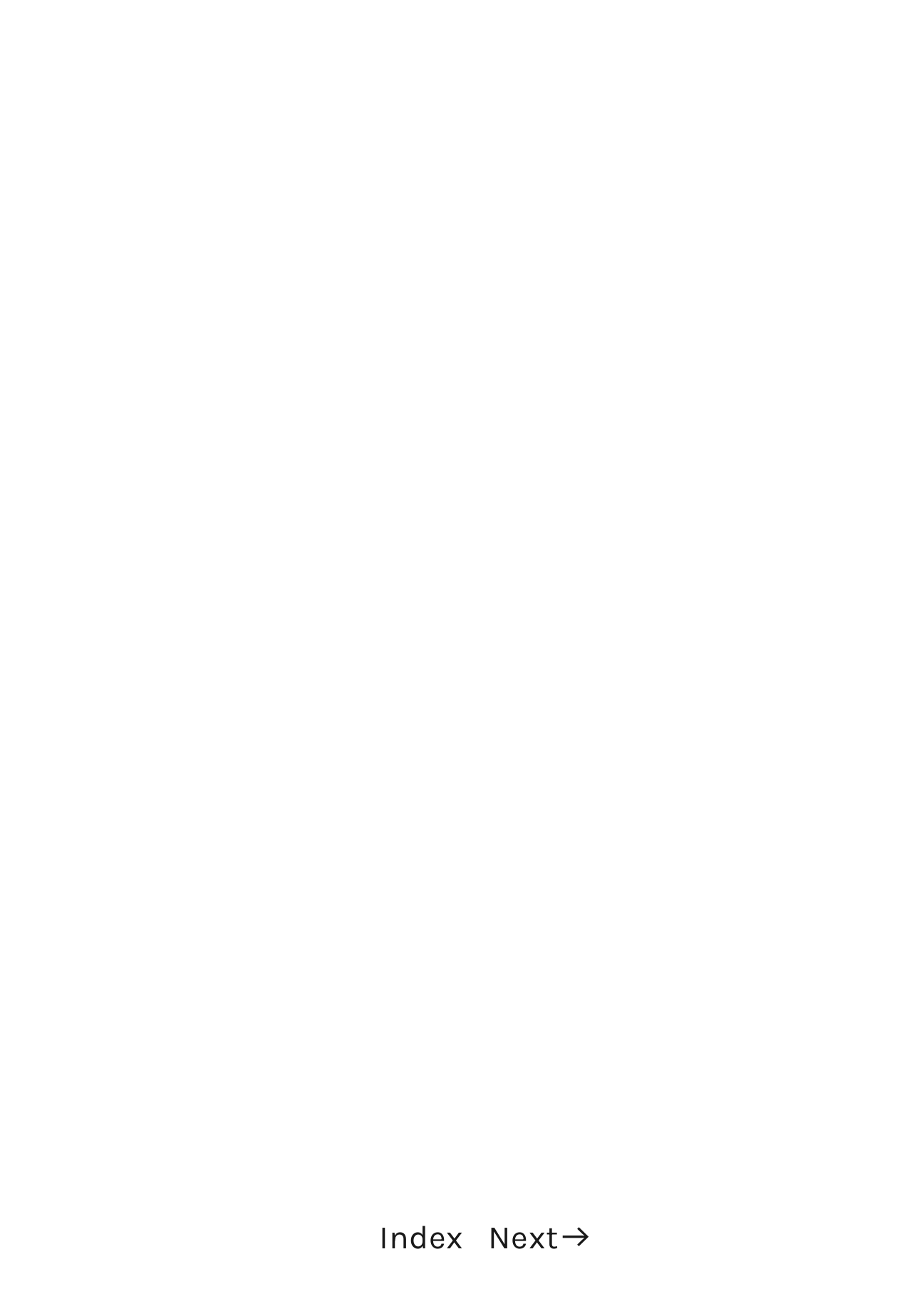Determine the bounding box coordinates for the area that needs to be clicked to fulfill this task: "Click Next". The coordinates must be given as four float numbers between 0 and 1, i.e., [left, top, right, bottom].

[0.535, 0.926, 0.65, 0.958]